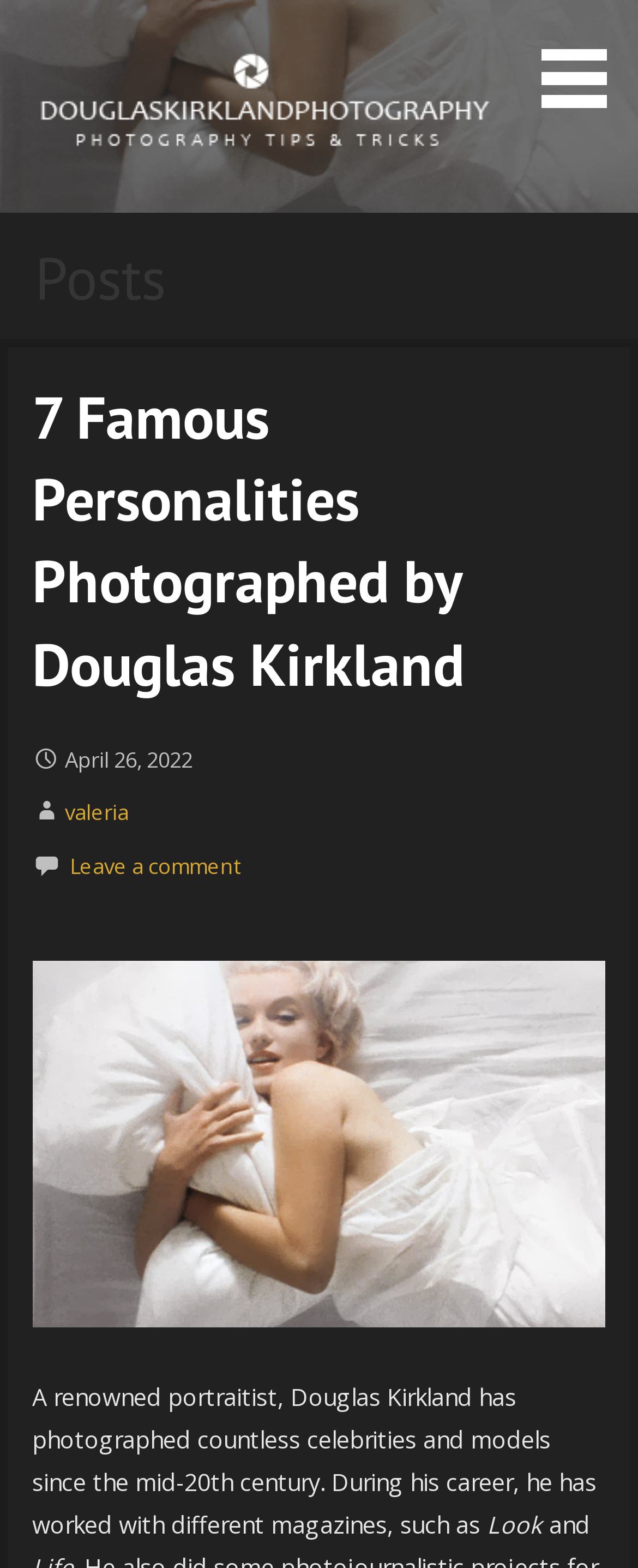Who is the renowned portraitist?
Please look at the screenshot and answer in one word or a short phrase.

Douglas Kirkland